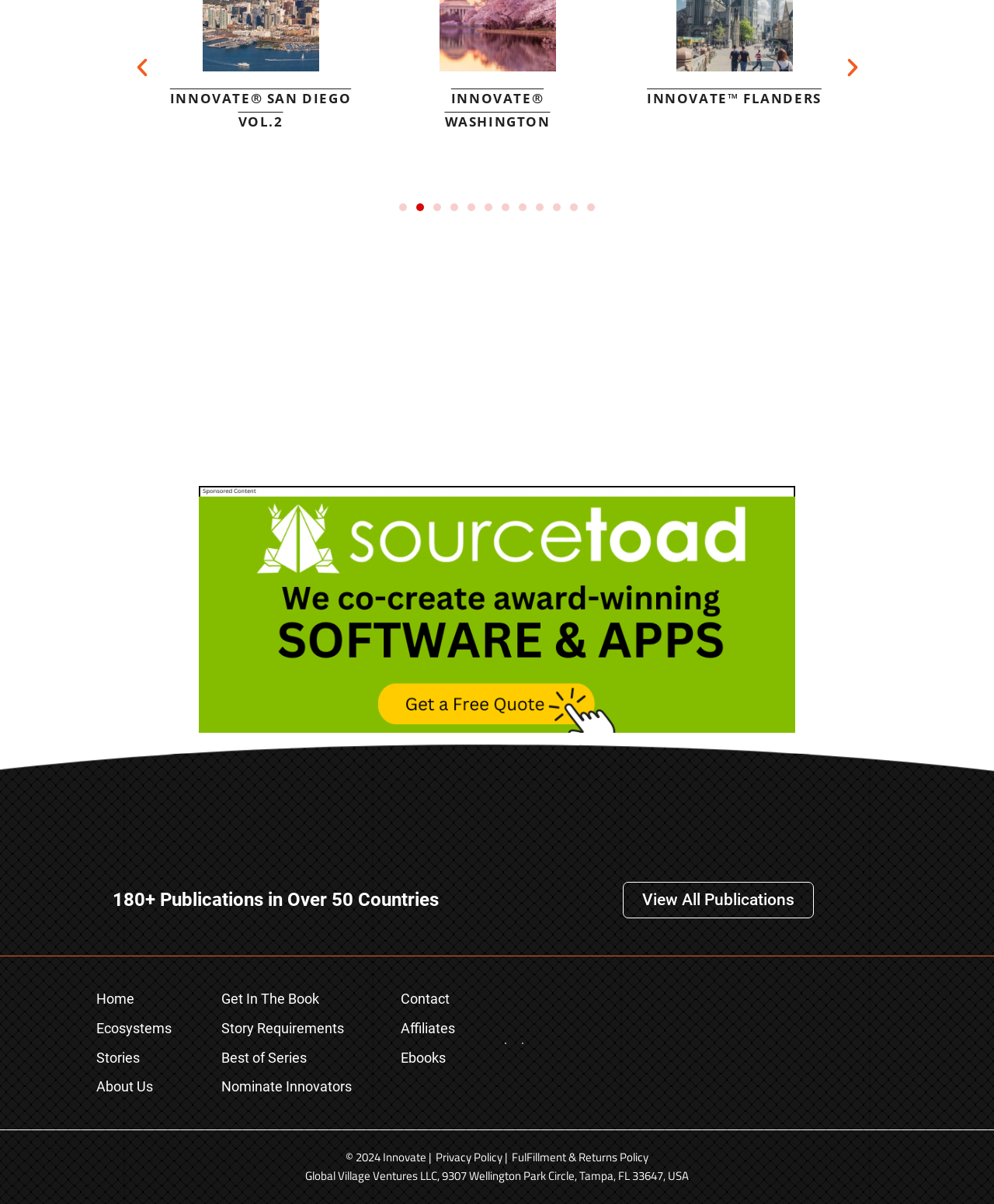Provide a brief response to the question below using a single word or phrase: 
What is the name of the organization?

Innovate